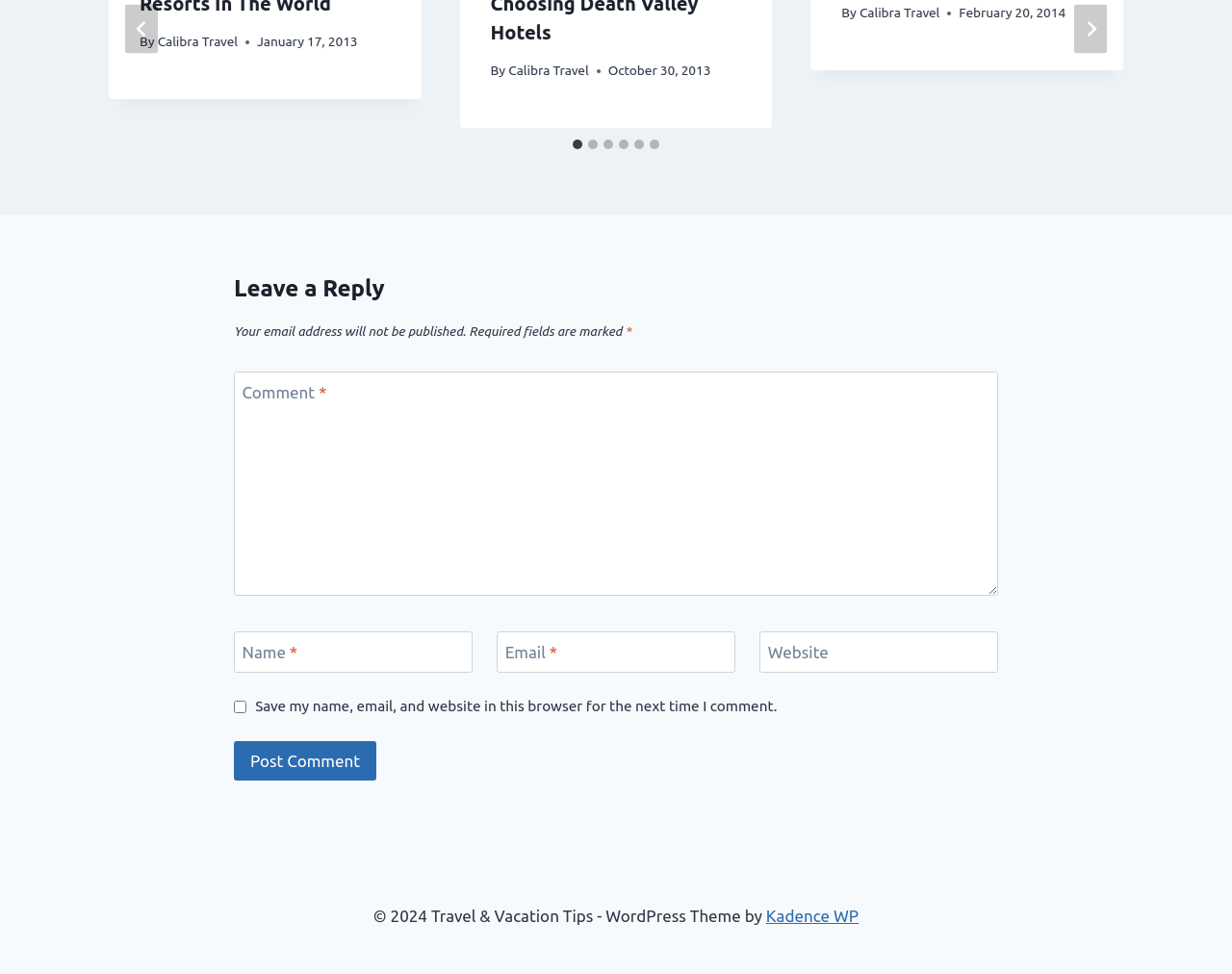Locate the bounding box coordinates of the clickable region necessary to complete the following instruction: "Click on the 'Teams' link". Provide the coordinates in the format of four float numbers between 0 and 1, i.e., [left, top, right, bottom].

None